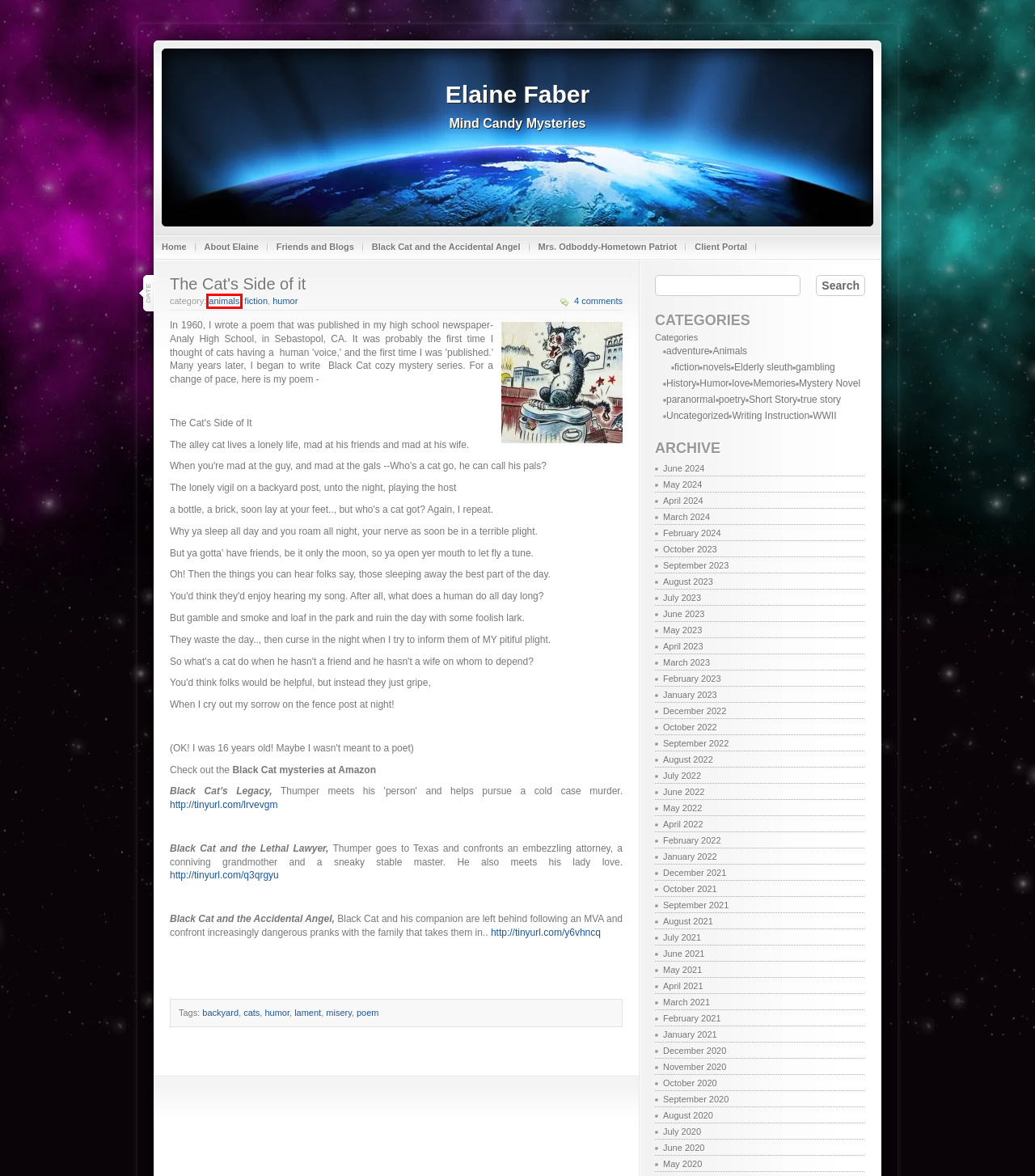You are presented with a screenshot of a webpage containing a red bounding box around an element. Determine which webpage description best describes the new webpage after clicking on the highlighted element. Here are the candidates:
A. Elaine Faber  » 2022 » December
B. Elaine Faber  » 2024 » June
C. Elaine Faber  » 2021 » February
D. Elaine Faber  » 2021 » July
E. Elaine Faber
F. Elaine Faber  » Animals
G. Elaine Faber  » 2023 » February
H. Elaine Faber  » 2023 » January

F